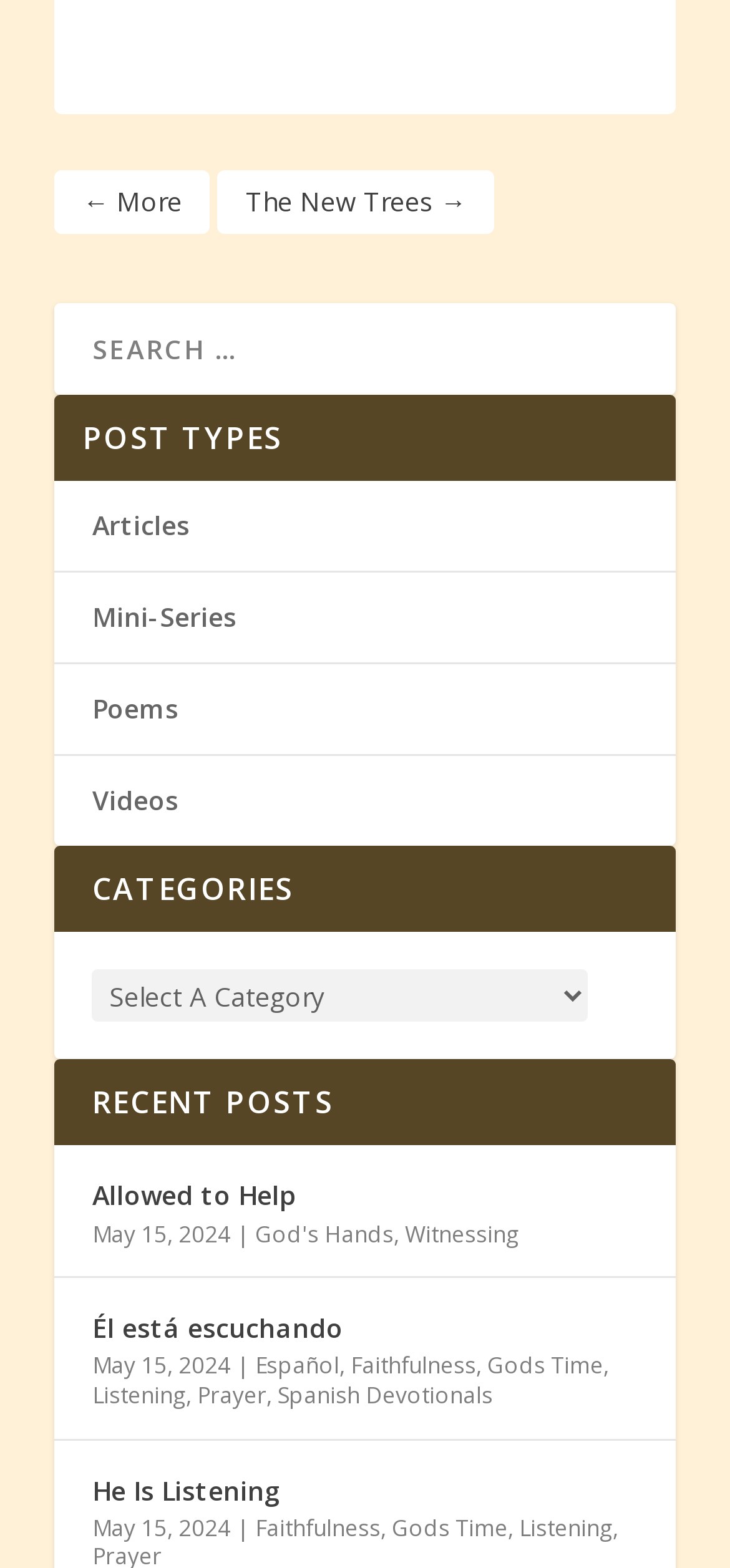Please specify the bounding box coordinates of the clickable region necessary for completing the following instruction: "select a category". The coordinates must consist of four float numbers between 0 and 1, i.e., [left, top, right, bottom].

[0.126, 0.619, 0.806, 0.652]